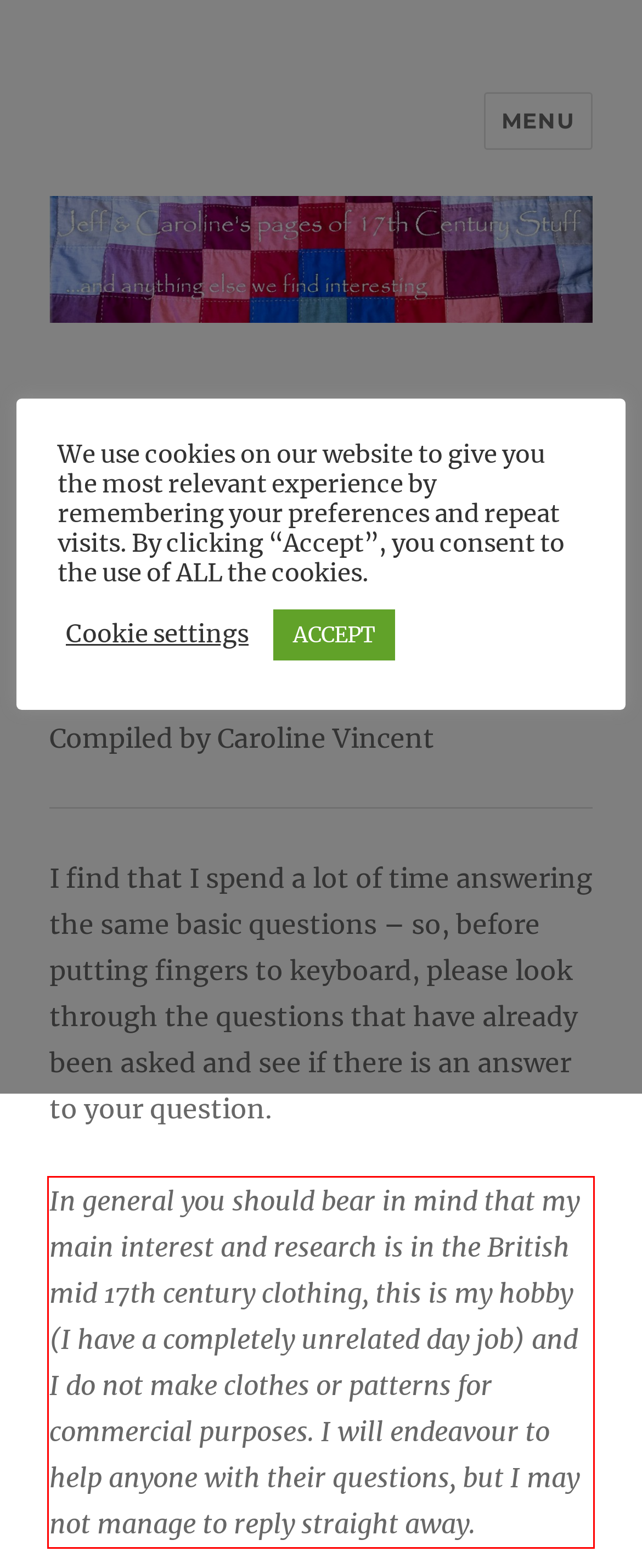Analyze the screenshot of a webpage where a red rectangle is bounding a UI element. Extract and generate the text content within this red bounding box.

In general you should bear in mind that my main interest and research is in the British mid 17th century clothing, this is my hobby (I have a completely unrelated day job) and I do not make clothes or patterns for commercial purposes. I will endeavour to help anyone with their questions, but I may not manage to reply straight away.